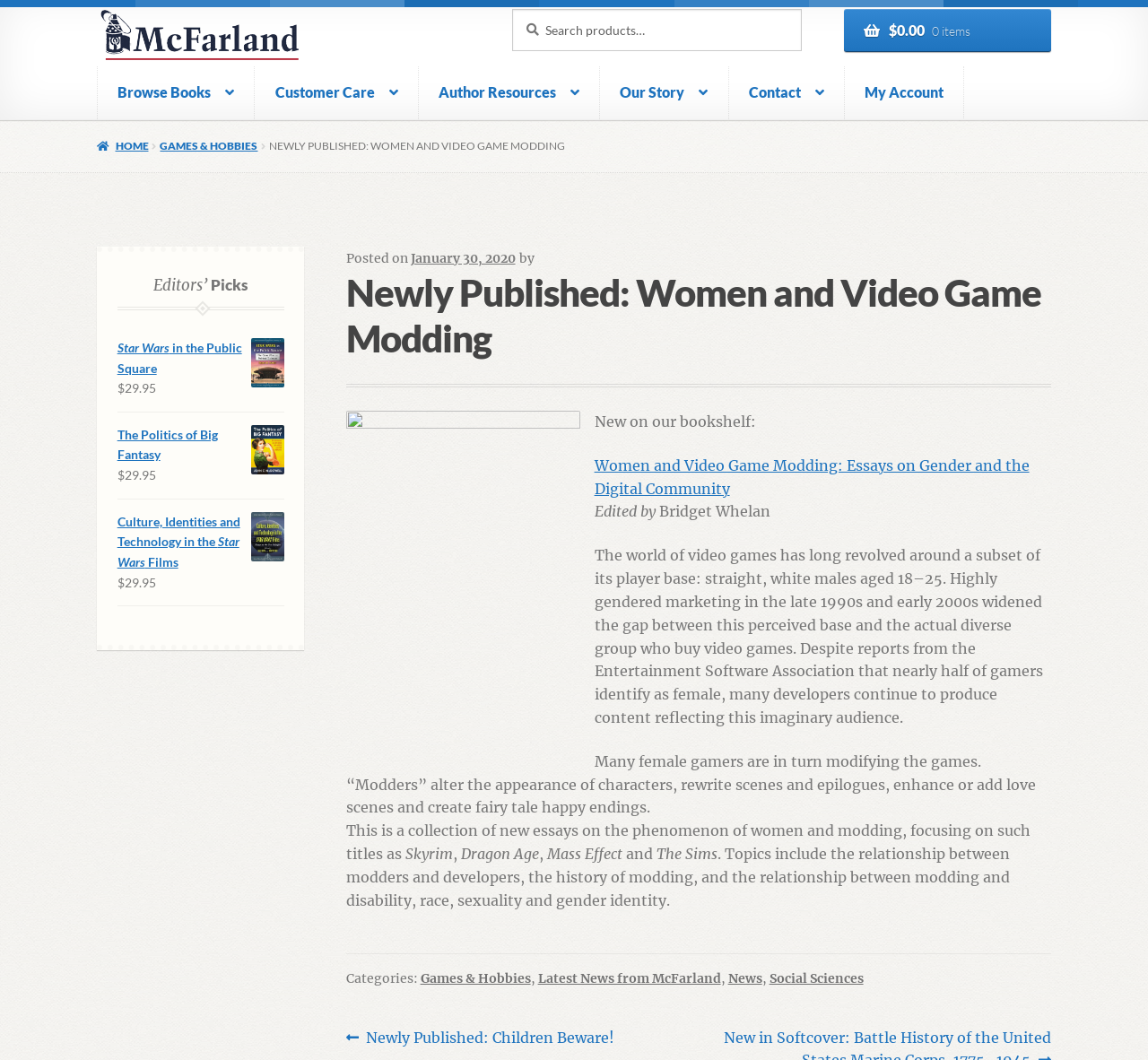Who is the editor of the book on the current page?
Identify the answer in the screenshot and reply with a single word or phrase.

Bridget Whelan